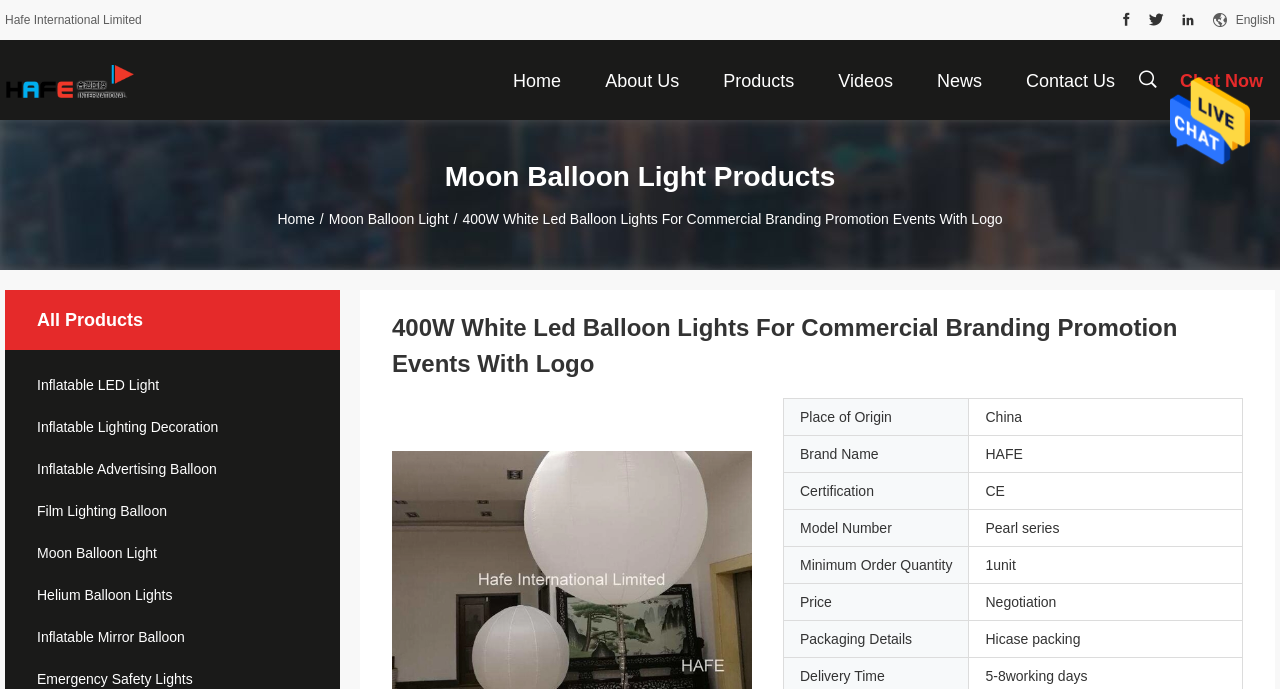Locate the bounding box of the UI element defined by this description: "Helium Balloon Lights". The coordinates should be given as four float numbers between 0 and 1, formatted as [left, top, right, bottom].

[0.004, 0.851, 0.266, 0.877]